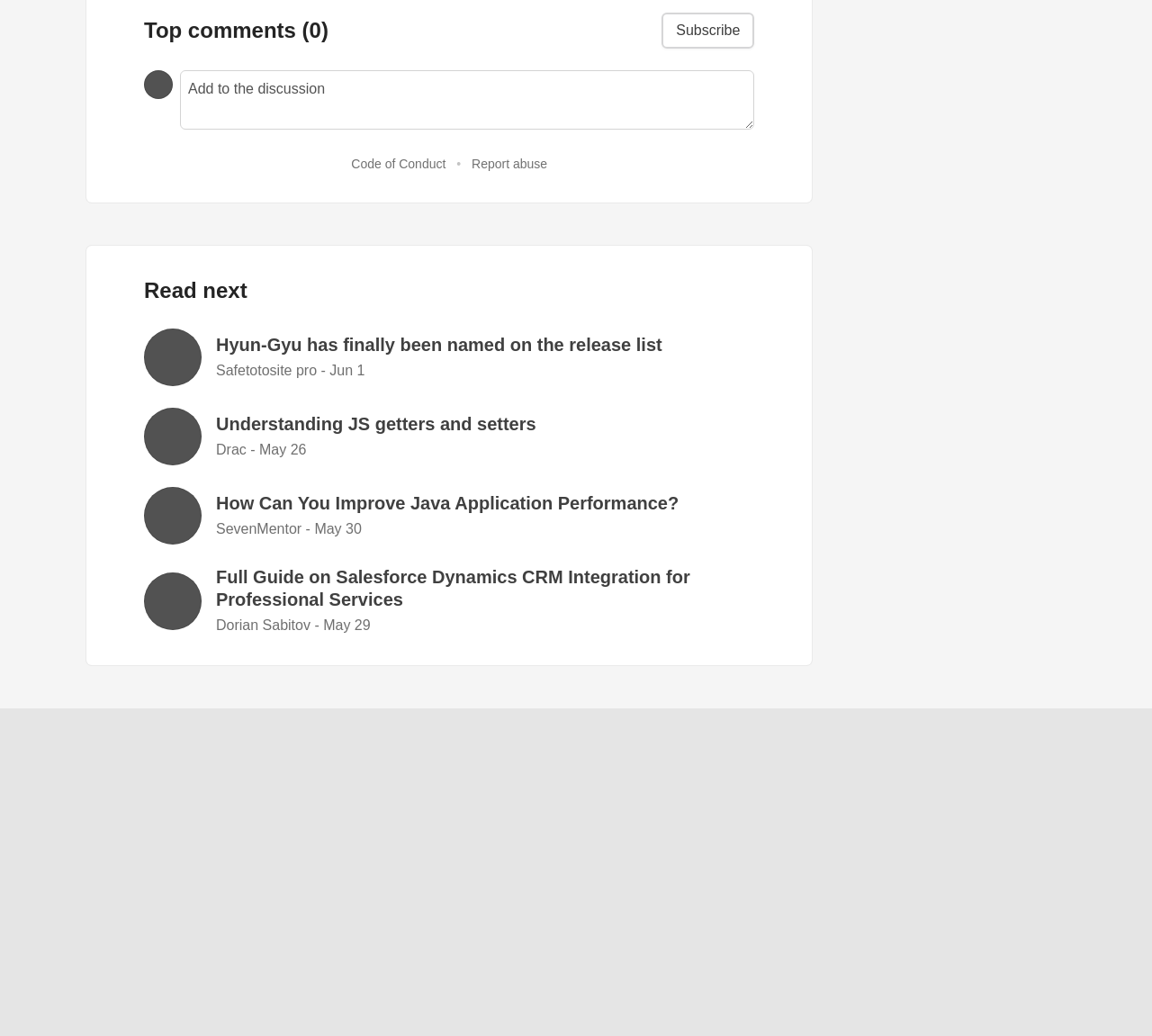Please locate the clickable area by providing the bounding box coordinates to follow this instruction: "Subscribe to comment notifications".

[0.574, 0.012, 0.655, 0.047]